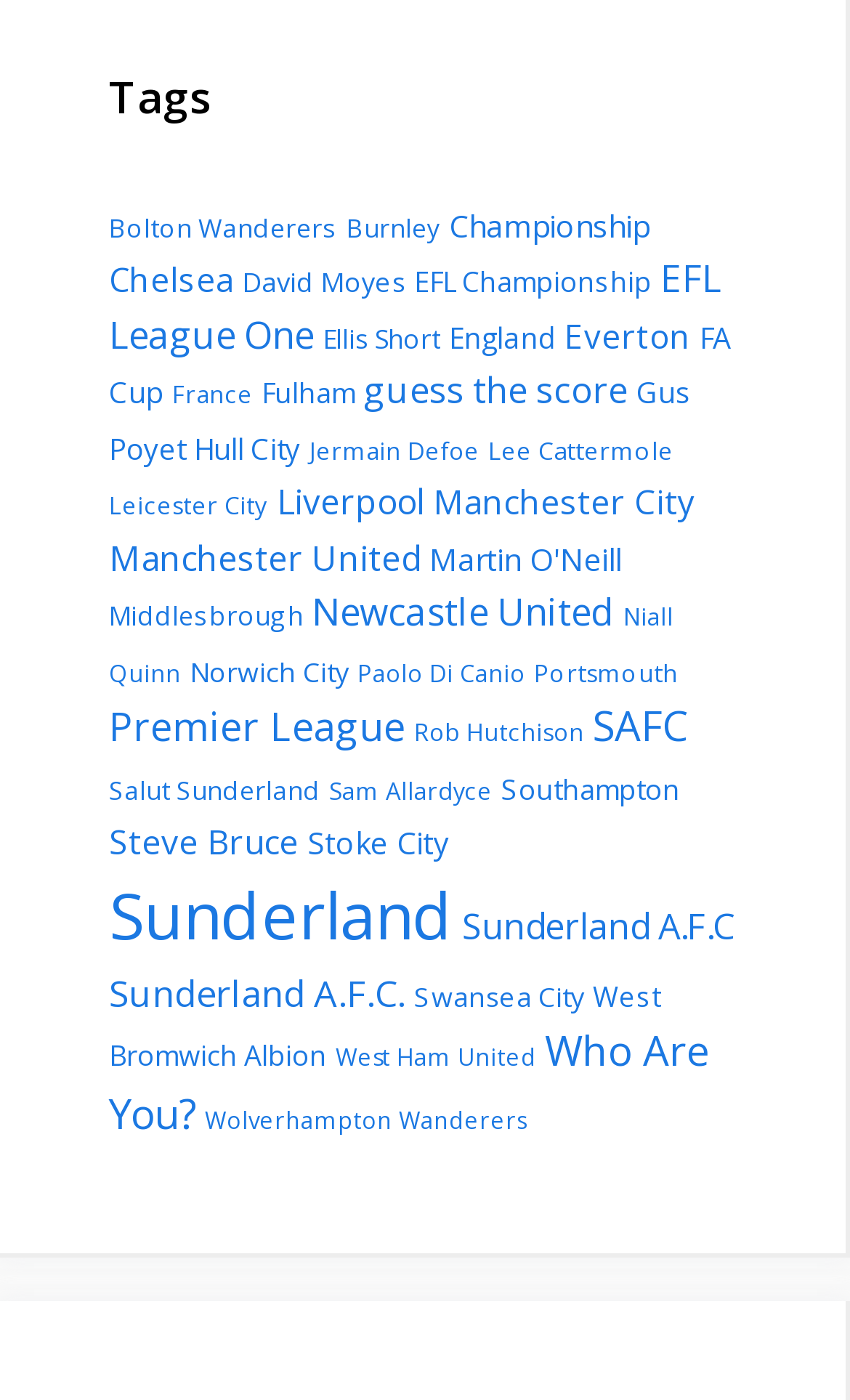Provide a thorough and detailed response to the question by examining the image: 
What is the category of 'Bolton Wanderers'?

Based on the webpage, 'Bolton Wanderers' is a link with 90 items, and it is categorized with other football teams like 'Burnley', 'Chelsea', and 'Manchester City', so it is likely a football team.